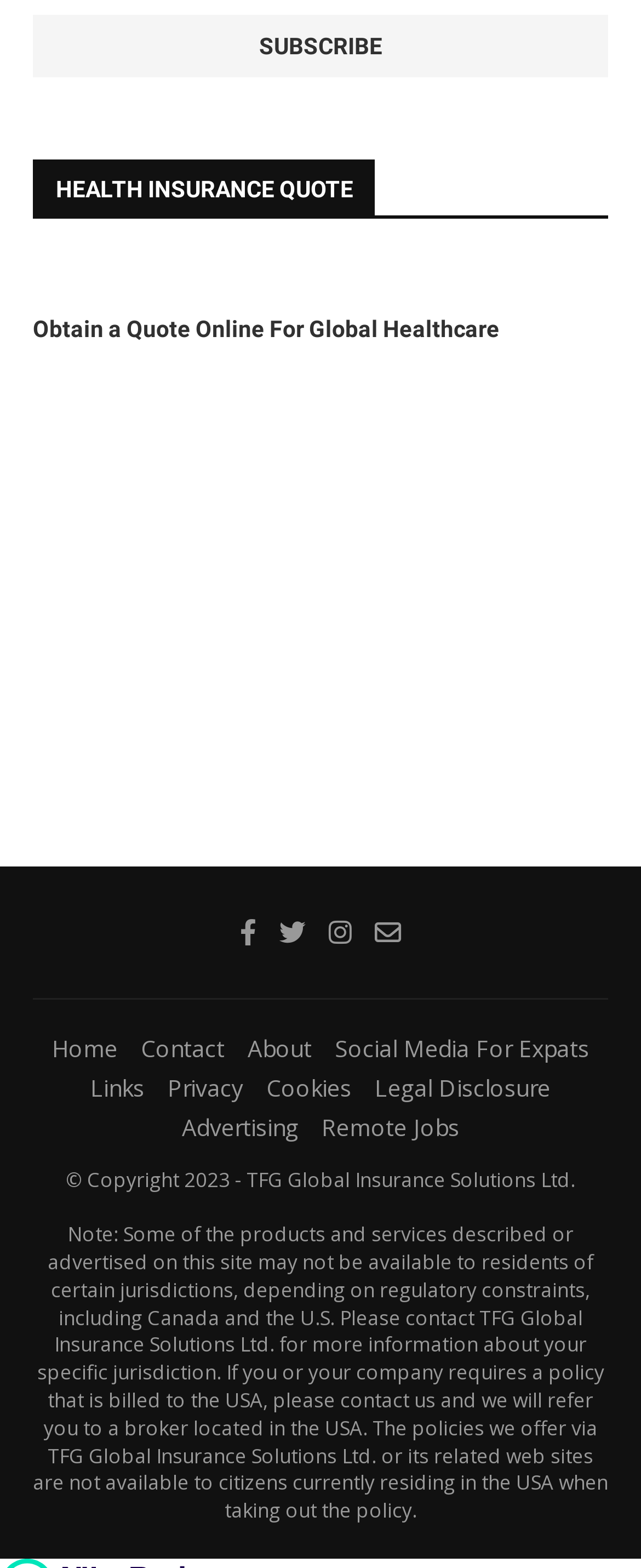Identify the bounding box coordinates of the area that should be clicked in order to complete the given instruction: "read article about Visit to New York Metropolitan Museum". The bounding box coordinates should be four float numbers between 0 and 1, i.e., [left, top, right, bottom].

None